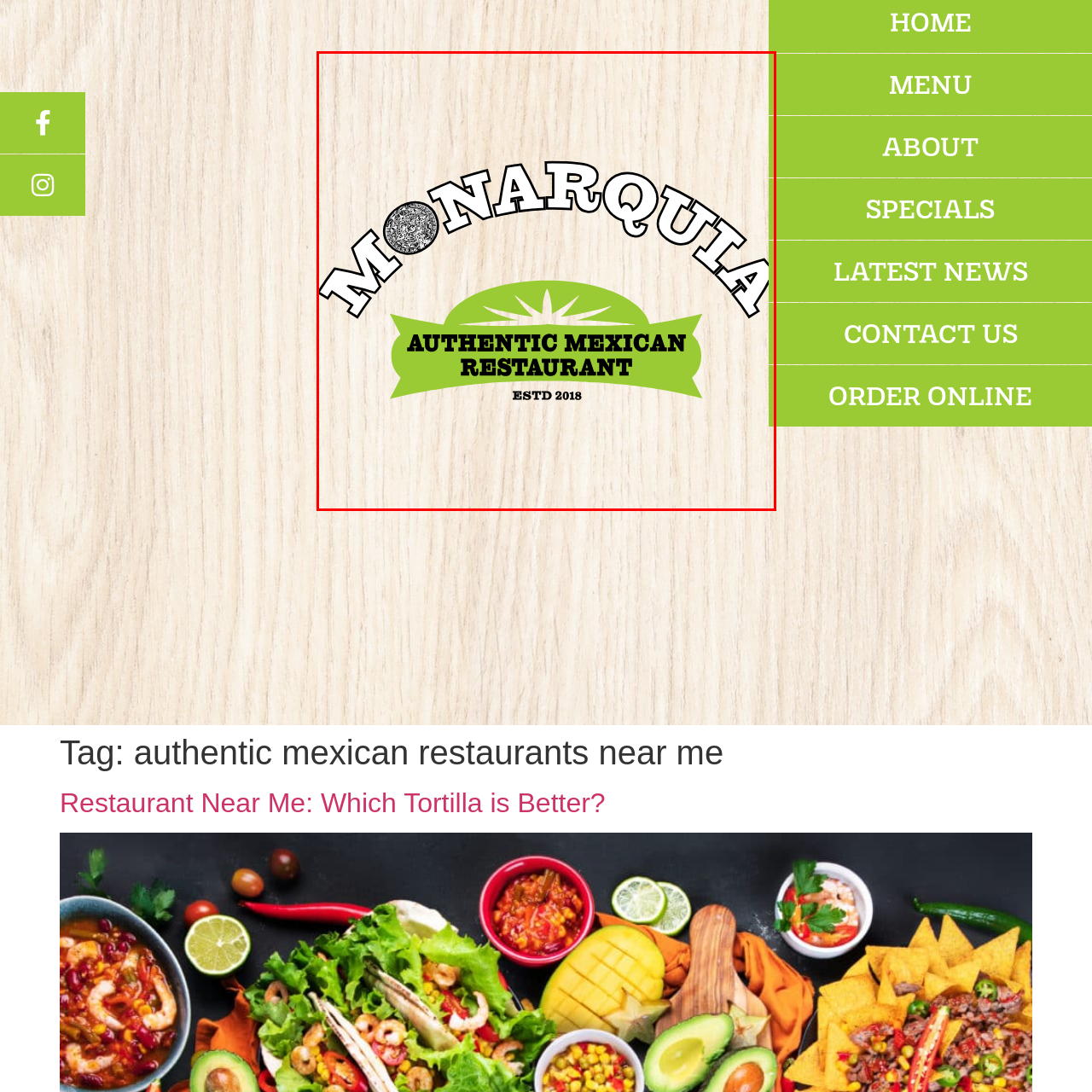Focus on the content within the red bounding box and answer this question using a single word or phrase: What is the background texture of the logo?

Light wood